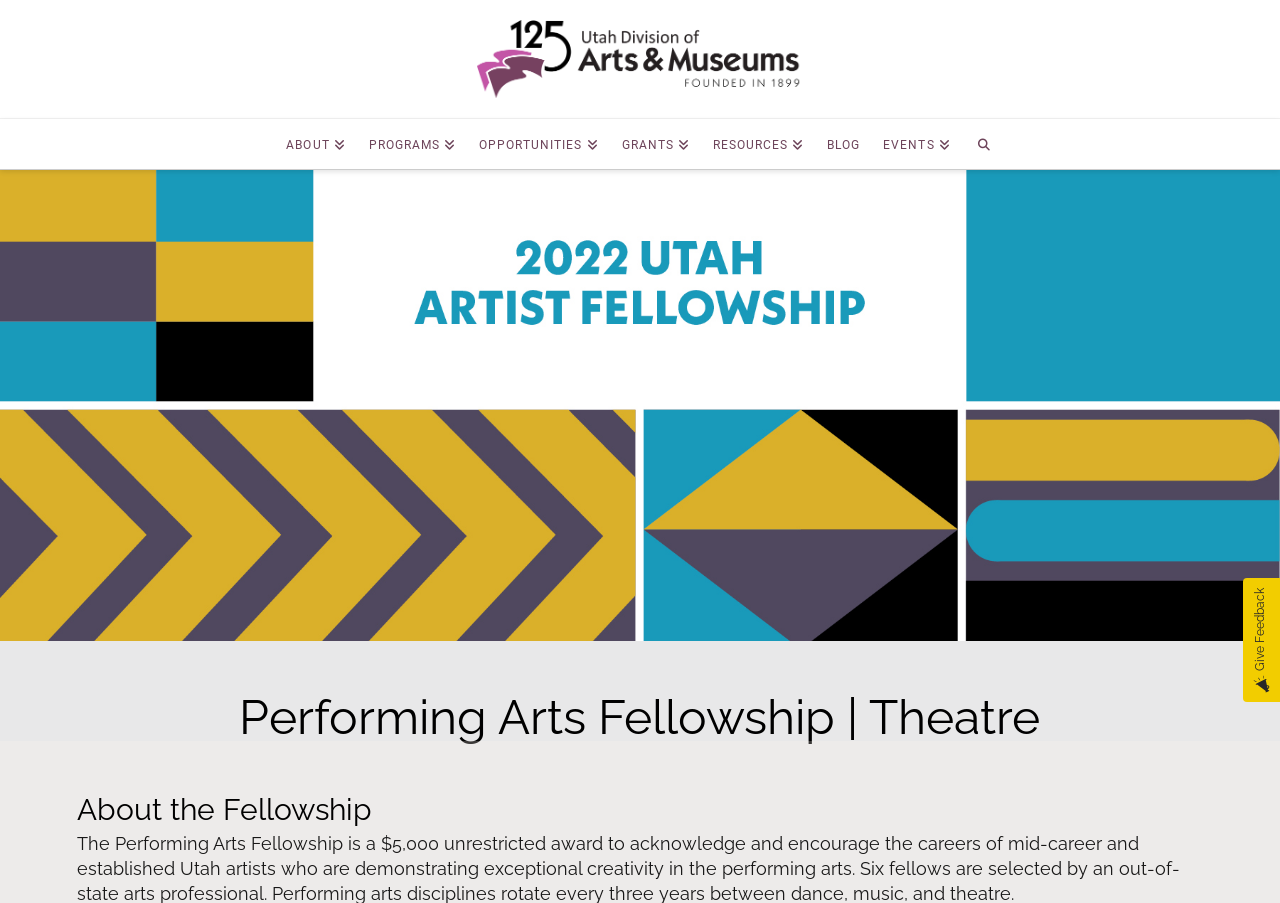Please determine the bounding box coordinates of the area that needs to be clicked to complete this task: 'Go to The Sock Monster homepage'. The coordinates must be four float numbers between 0 and 1, formatted as [left, top, right, bottom].

None